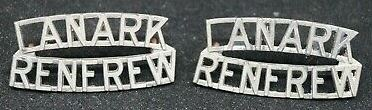Describe all the aspects of the image extensively.

The image showcases a pair of metal shoulder titles inscribed with the words "LANARK" and "RENEWR" in bold, capitalized letters. These titles are traditionally worn by members of the Lanark and Renfrew Scottish Regiment, a unit with a rich history within the Canadian military framework. The shoulder titles are displayed against a dark background, highlighting their metallic sheen and distinct lettering. This depiction emphasizes the regiment's identity and heritage, particularly in ceremonial or formal military attire. These insignias symbolize pride and connection to the regiment's lineage, making them significant artifacts in military history.